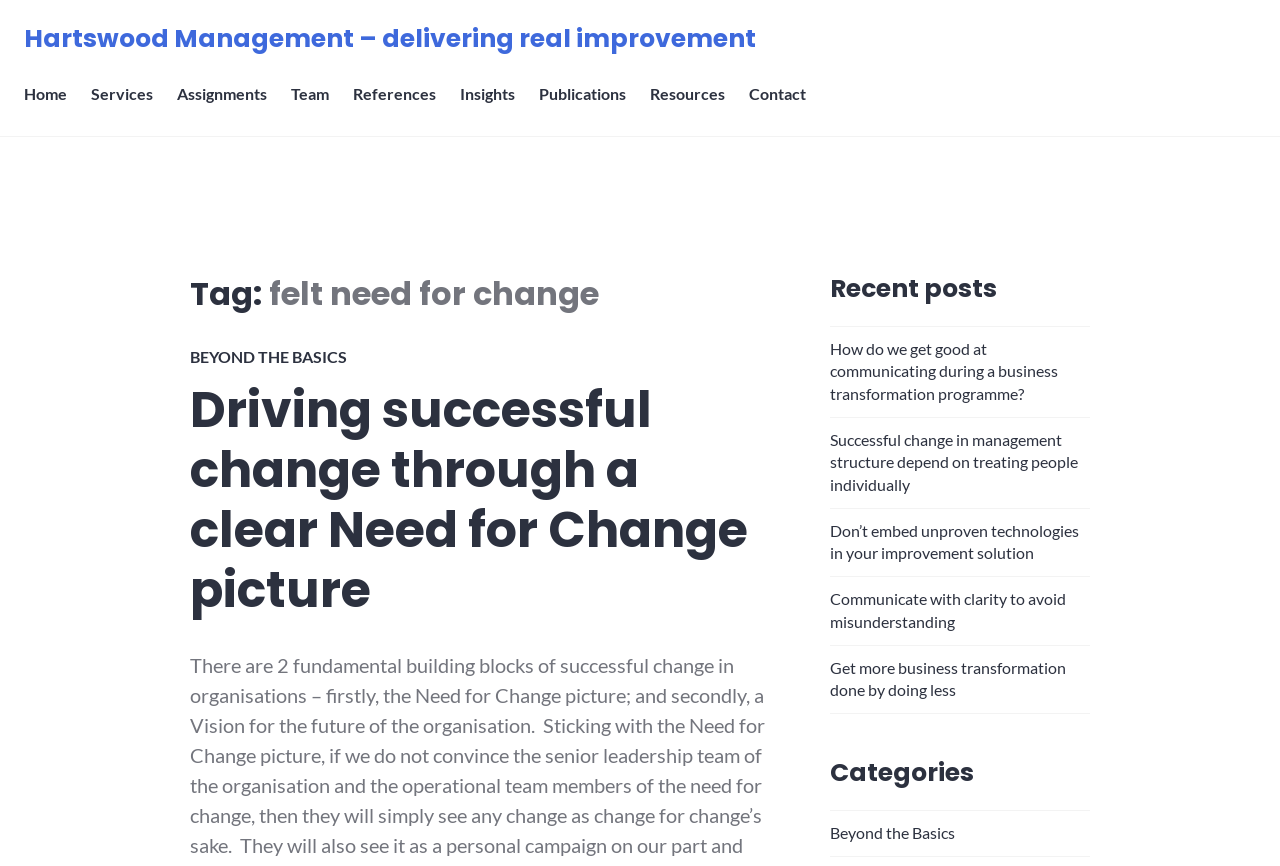Please find the bounding box coordinates for the clickable element needed to perform this instruction: "explore Beyond the Basics category".

[0.648, 0.95, 0.746, 0.972]